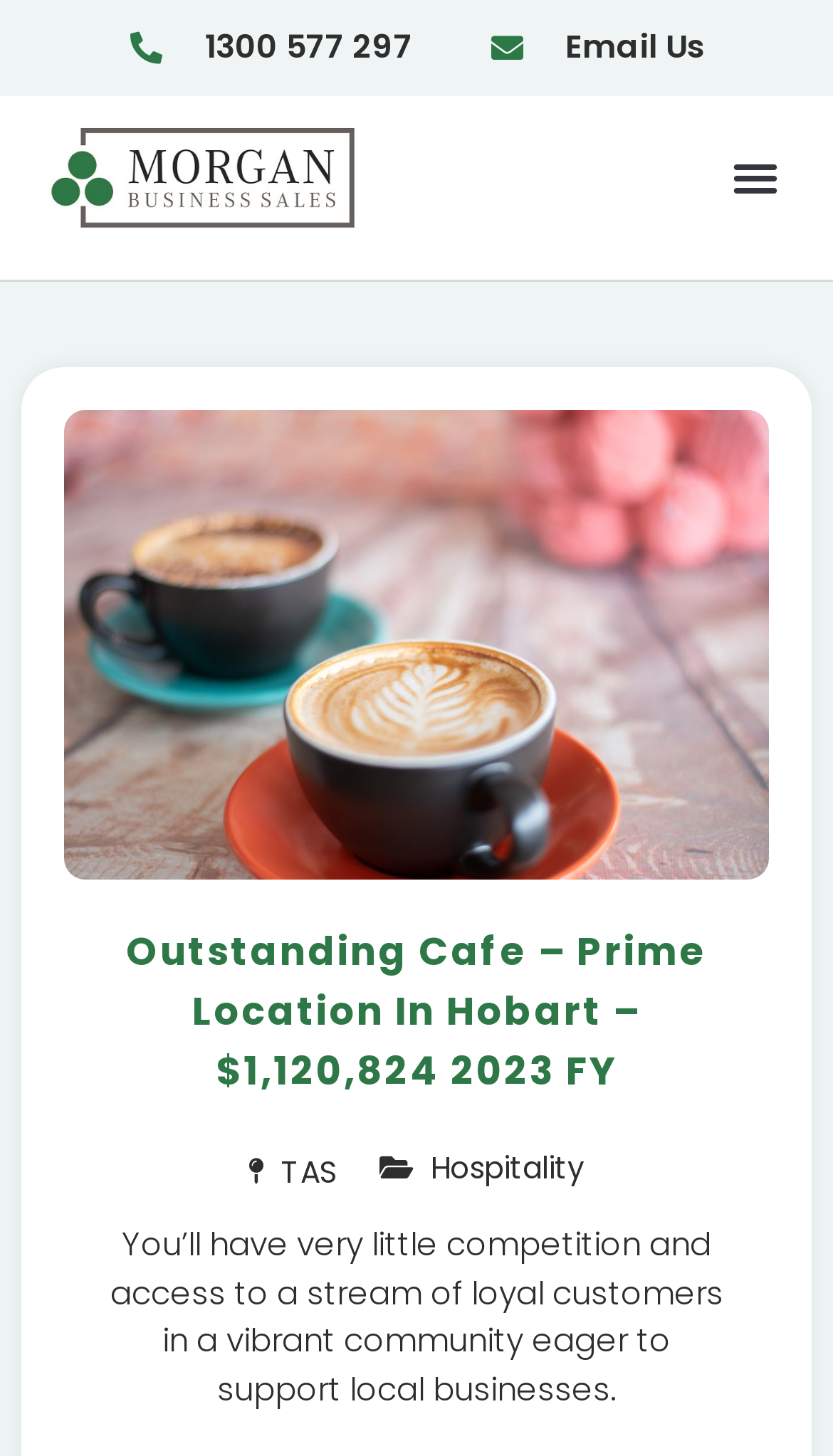Based on what you see in the screenshot, provide a thorough answer to this question: What is the benefit of the cafe's location?

I deduced this by reading the static text 'You’ll have very little competition and access to a stream of loyal customers in a vibrant community eager to support local businesses.' on the webpage, which highlights the advantage of the cafe's location.